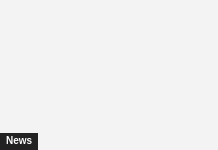What is the emphasis of the webpage's layout? Look at the image and give a one-word or short phrase answer.

Accessibility